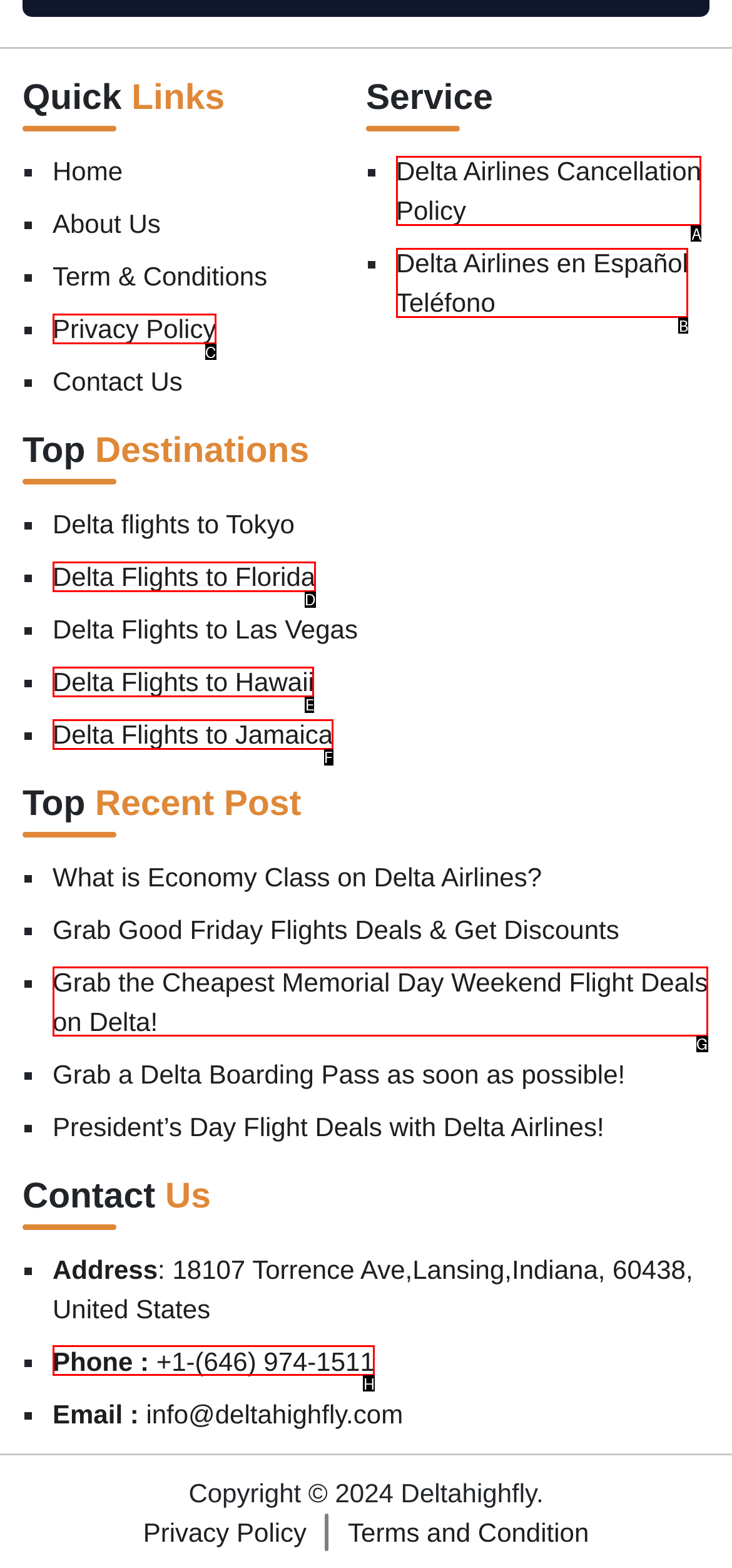Determine the HTML element that best aligns with the description: title="One Visit Crown"
Answer with the appropriate letter from the listed options.

None